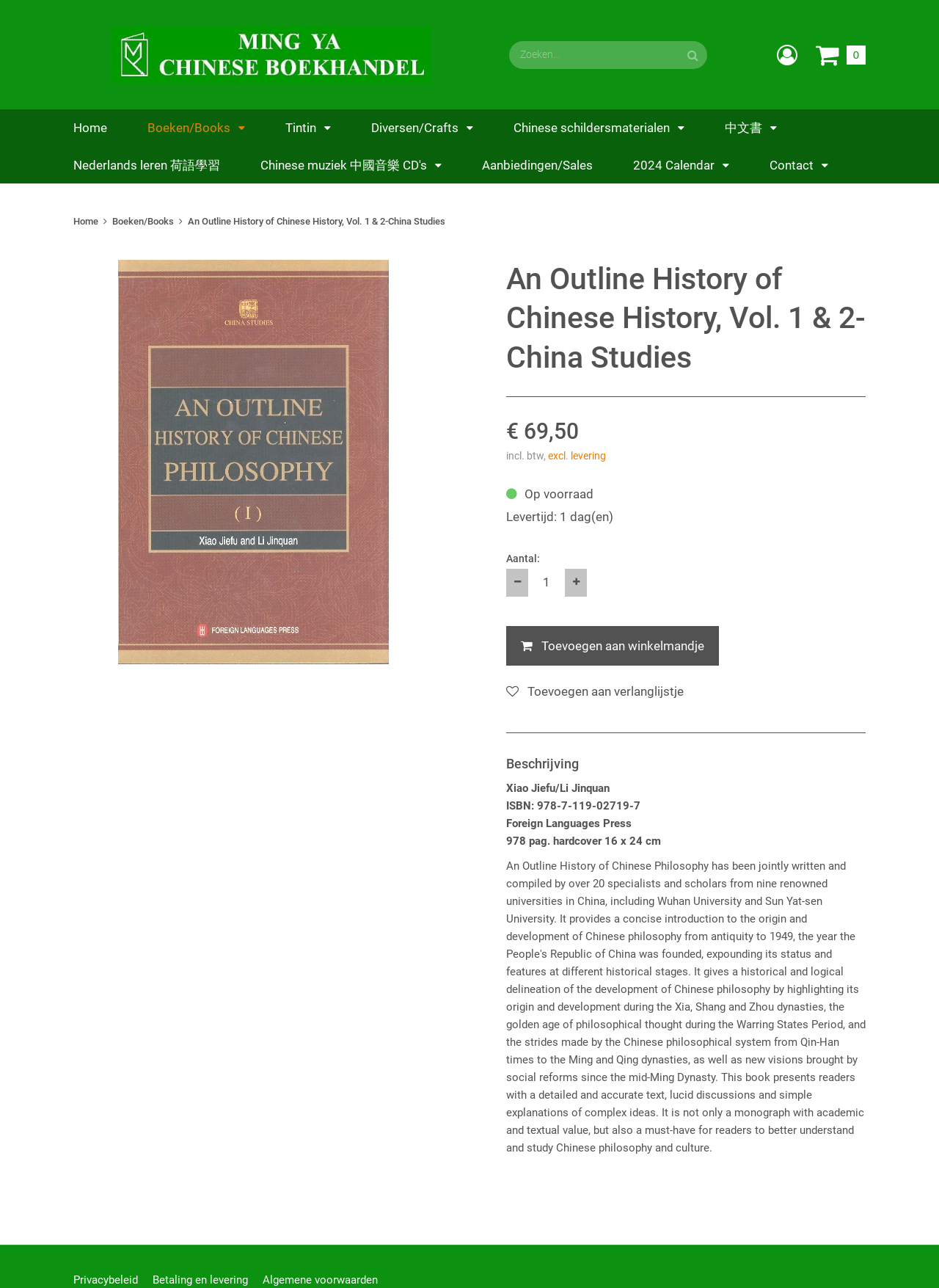What is the publisher of the book?
Using the visual information from the image, give a one-word or short-phrase answer.

Foreign Languages Press